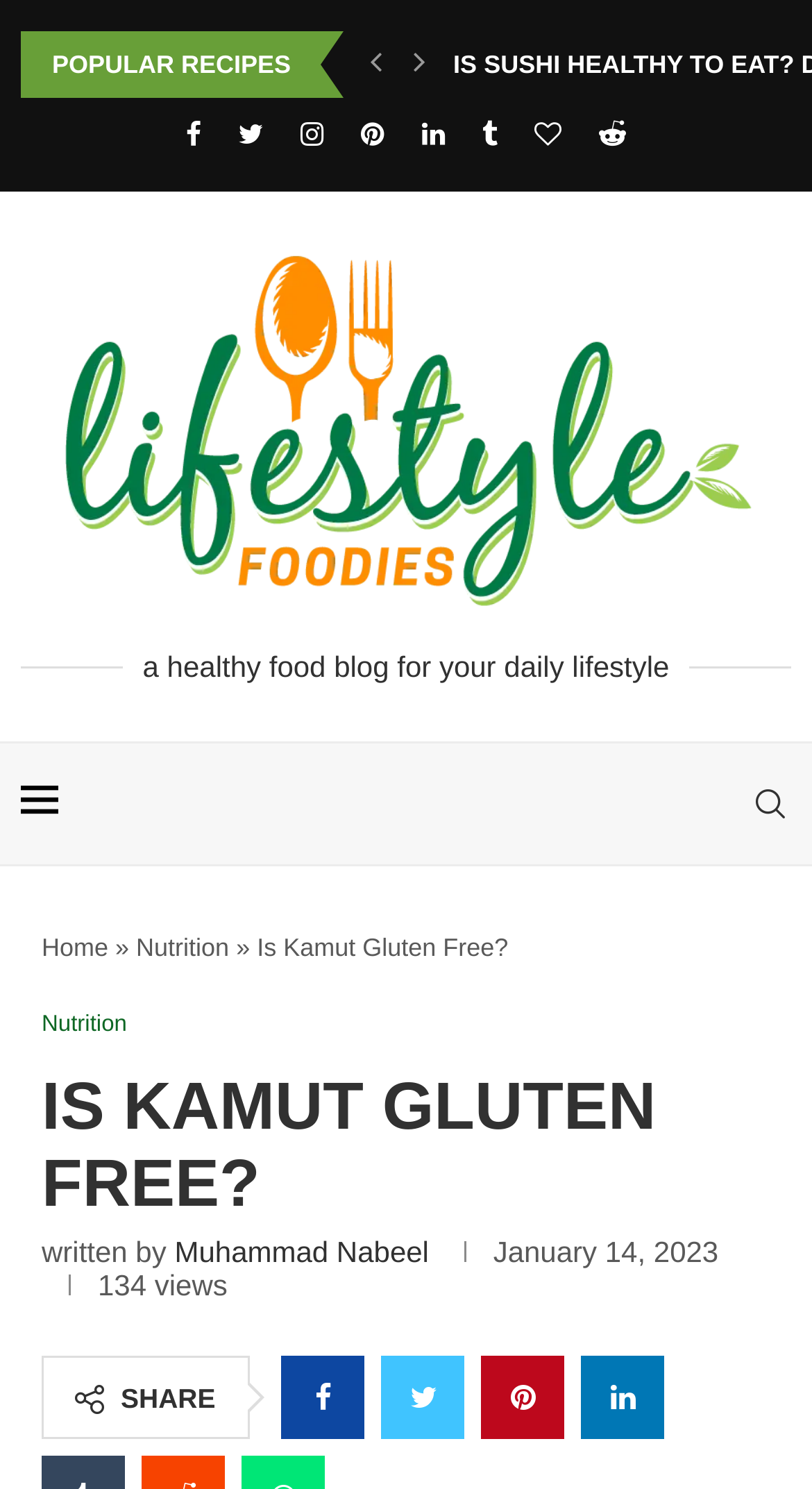Please specify the bounding box coordinates of the region to click in order to perform the following instruction: "Visit the 'Nutrition' page".

[0.168, 0.626, 0.282, 0.646]